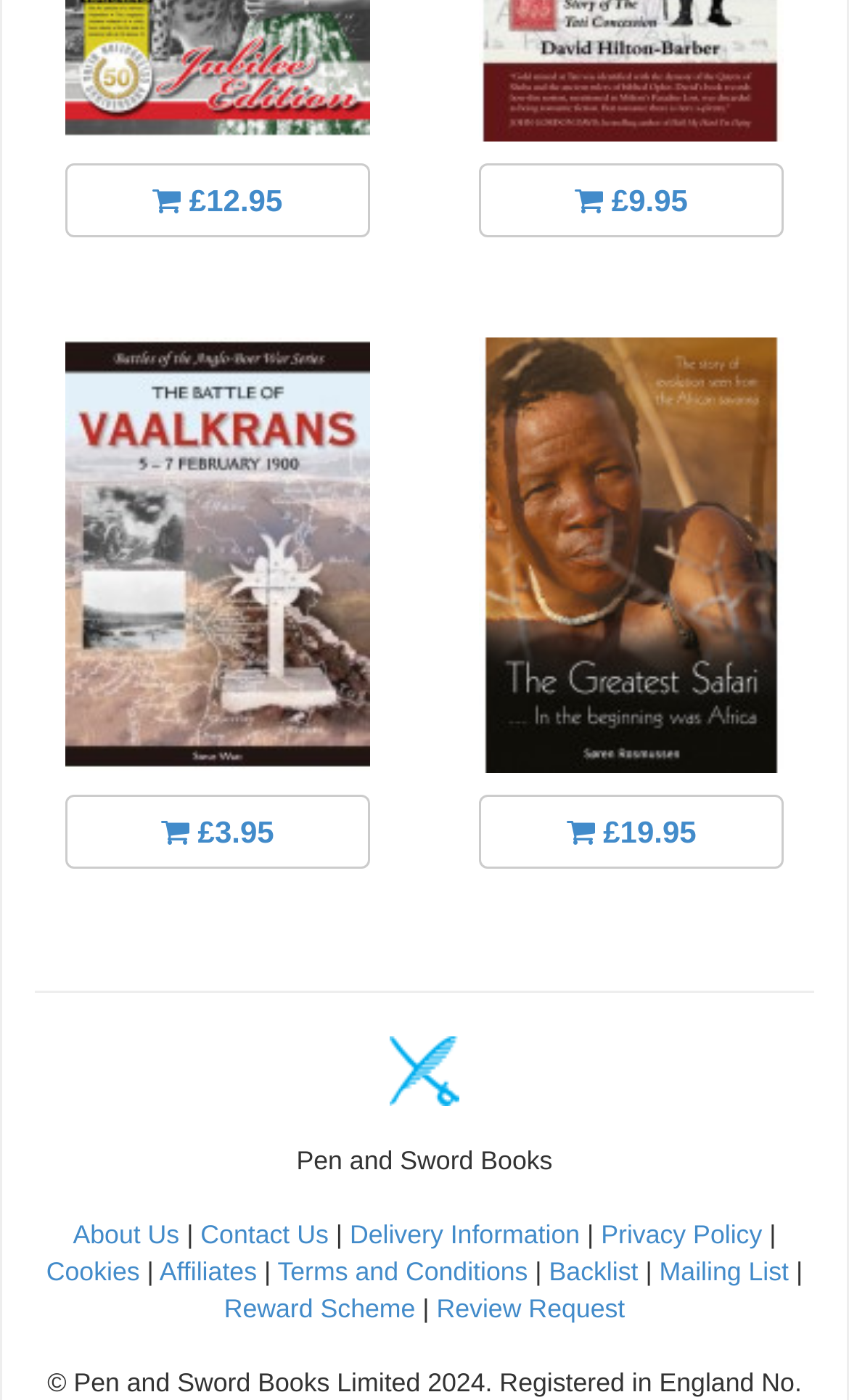Identify the bounding box coordinates of the section to be clicked to complete the task described by the following instruction: "View book priced £12.95". The coordinates should be four float numbers between 0 and 1, formatted as [left, top, right, bottom].

[0.077, 0.117, 0.436, 0.17]